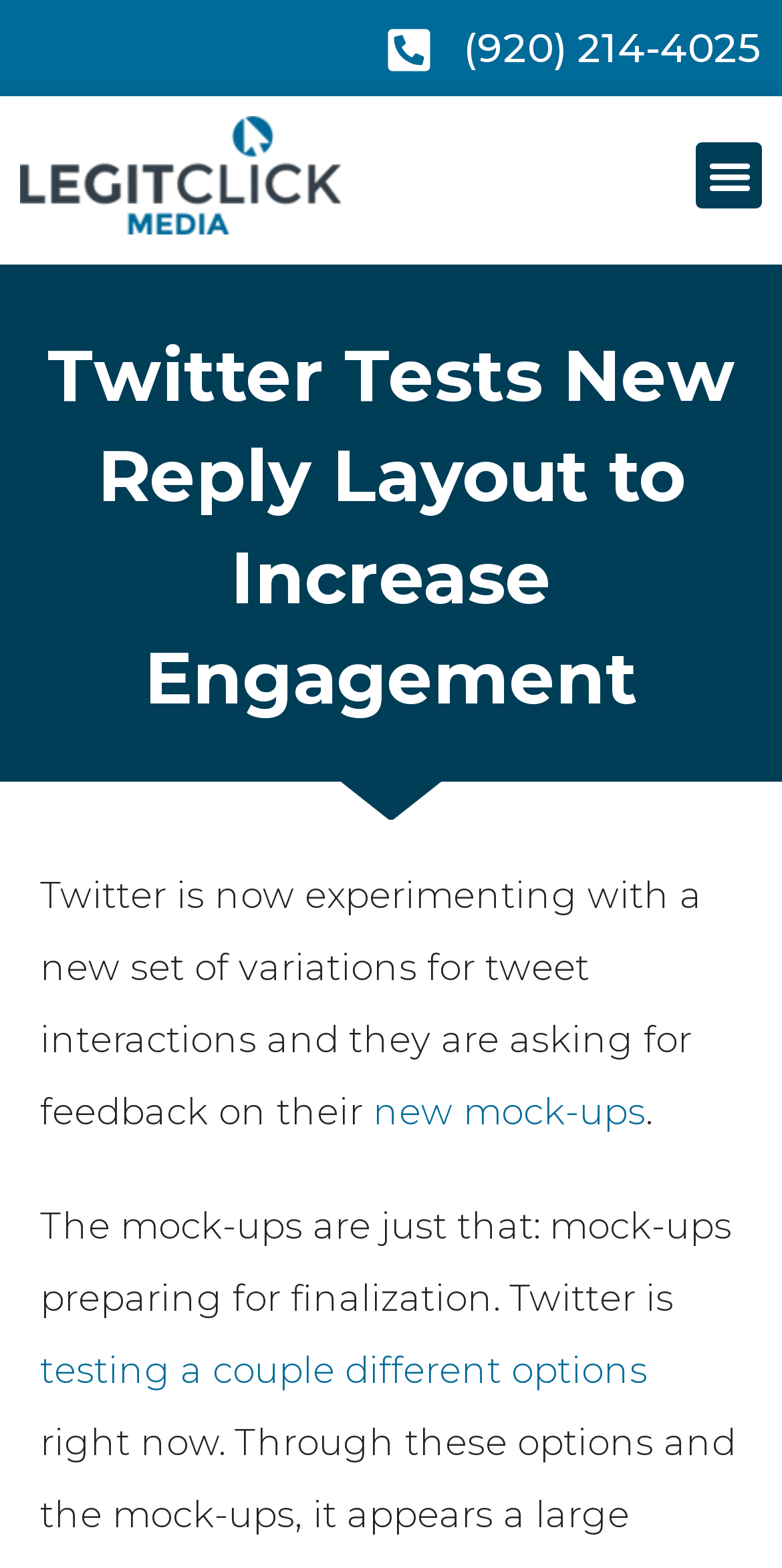How many options is Twitter testing?
Based on the image, please offer an in-depth response to the question.

According to the webpage, Twitter is testing a couple different options, which suggests that there are at least two variations being experimented with.